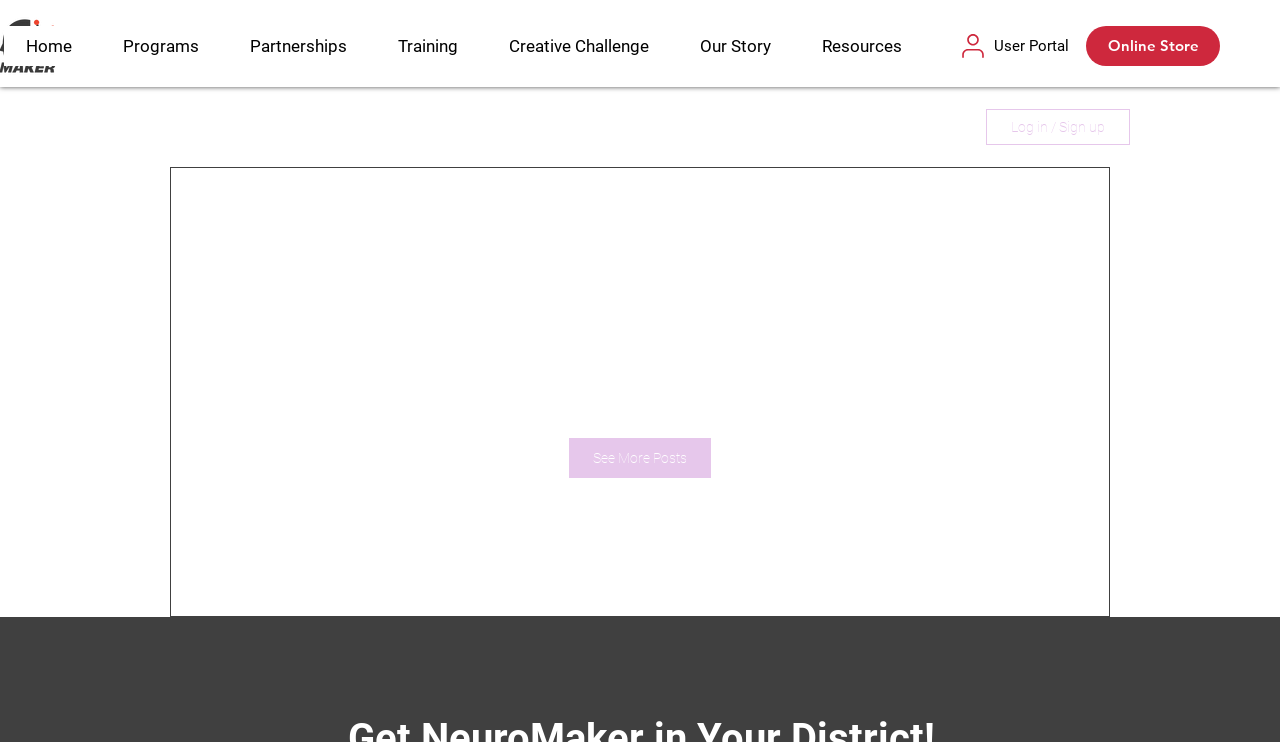Identify the bounding box coordinates of the clickable section necessary to follow the following instruction: "view programs". The coordinates should be presented as four float numbers from 0 to 1, i.e., [left, top, right, bottom].

[0.079, 0.035, 0.172, 0.089]